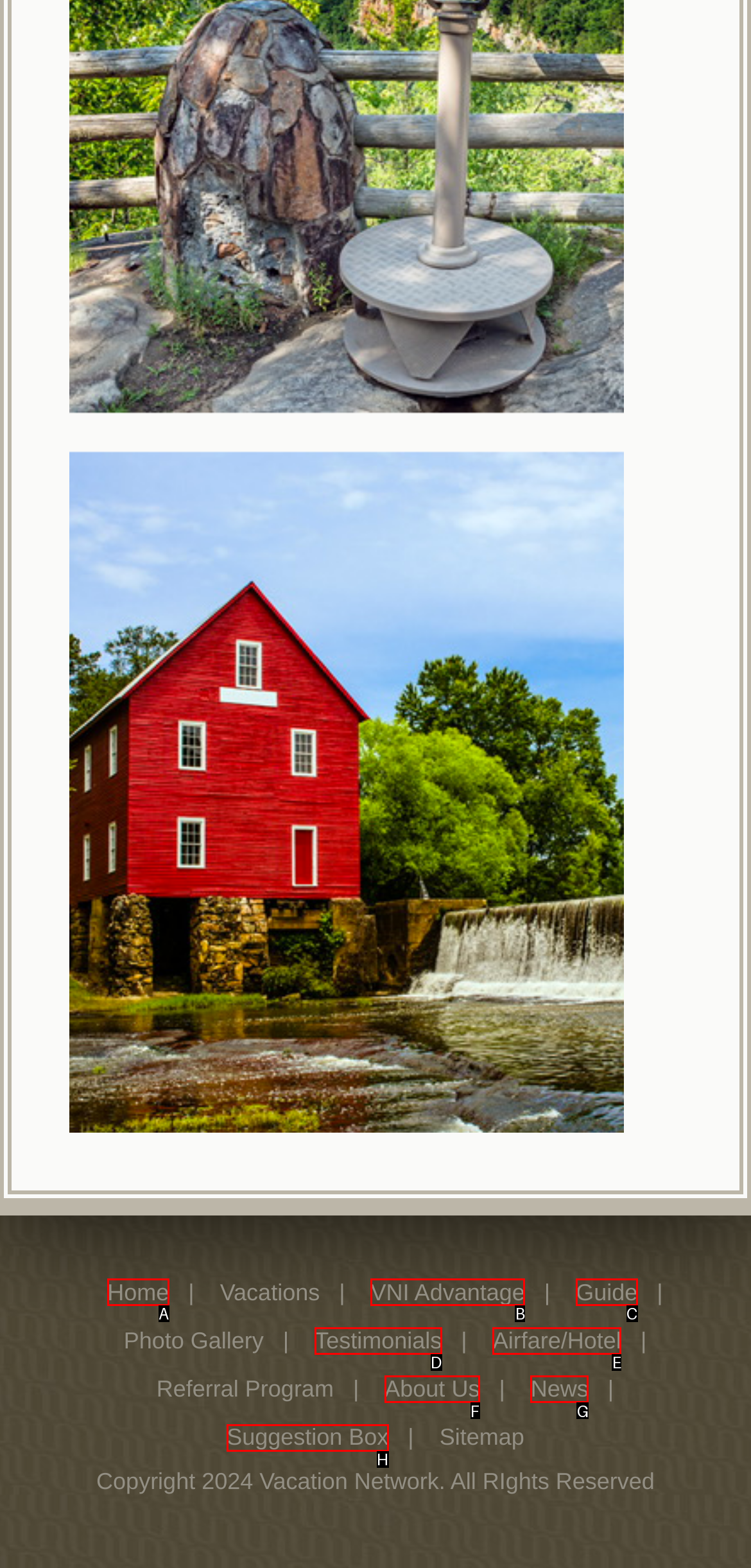Identify the matching UI element based on the description: Guide
Reply with the letter from the available choices.

C